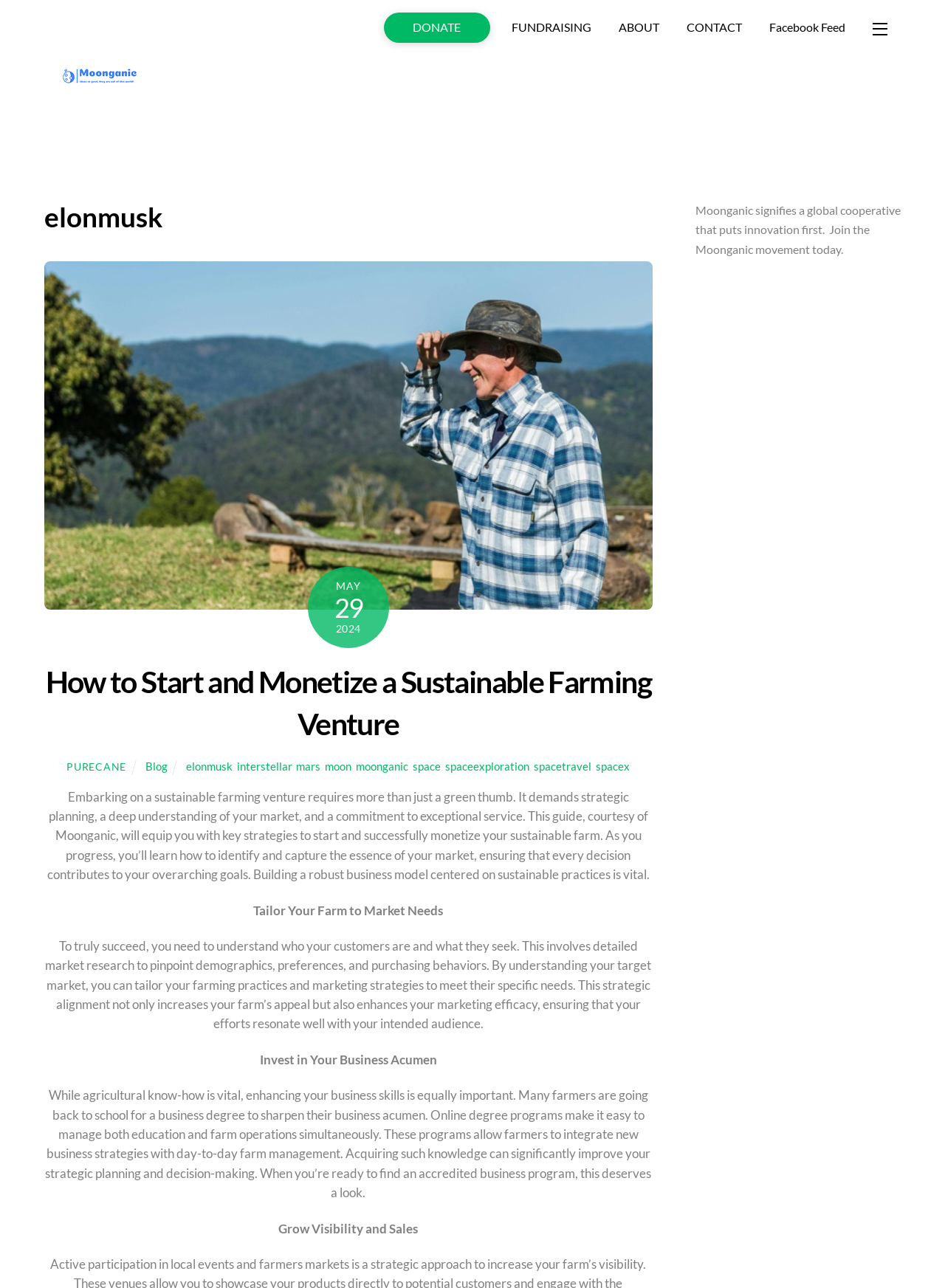What is the topic of the guide provided by Moonganic?
Could you answer the question with a detailed and thorough explanation?

The topic of the guide is inferred from the link text 'How to Start and Monetize a Sustainable Farm: Moonganic's Guide' and the static text 'Embarking on a sustainable farming venture requires more than just a green thumb.'